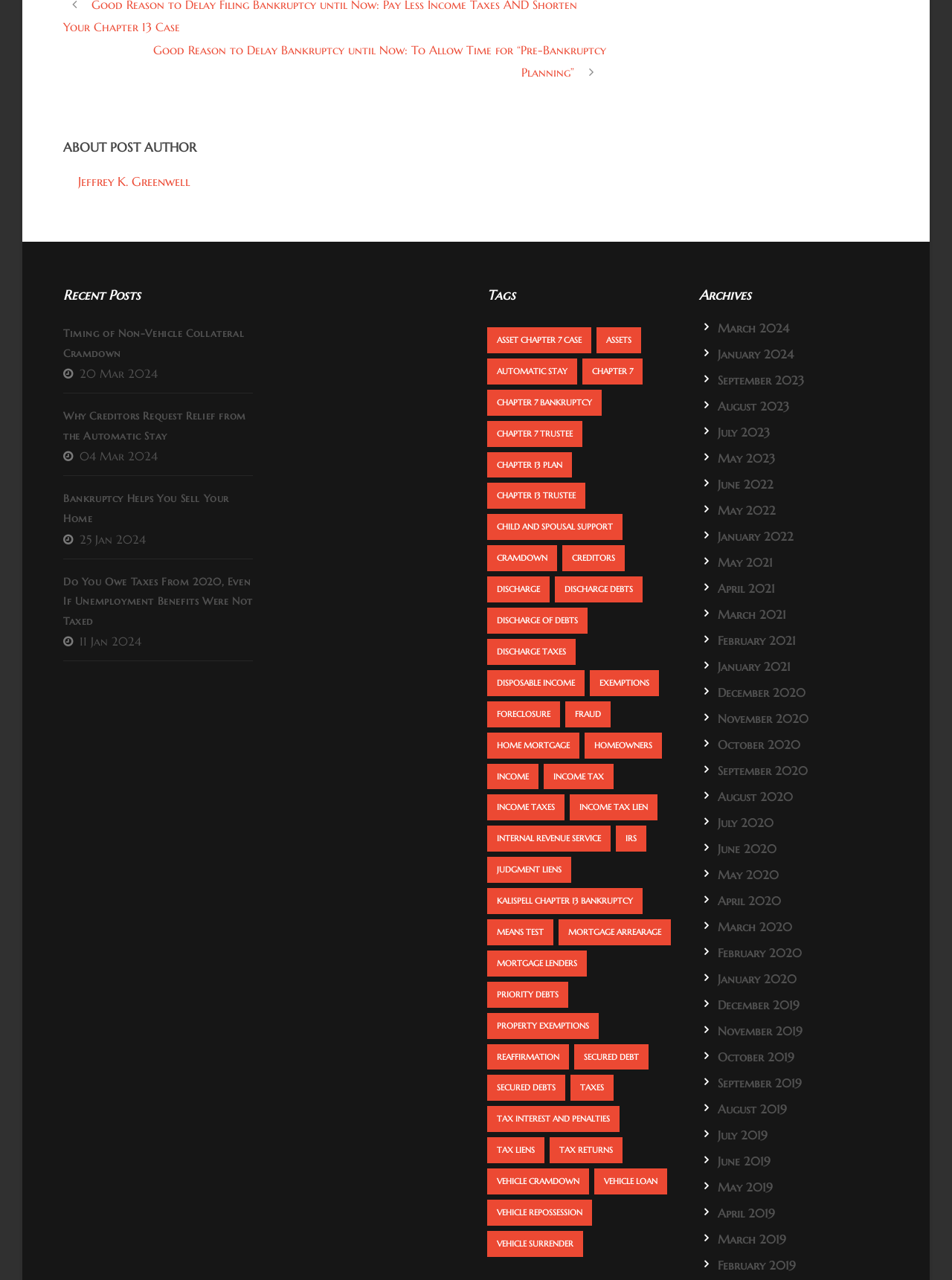Please find the bounding box coordinates of the element that must be clicked to perform the given instruction: "Explore Chapter 7 bankruptcy". The coordinates should be four float numbers from 0 to 1, i.e., [left, top, right, bottom].

[0.622, 0.286, 0.665, 0.294]